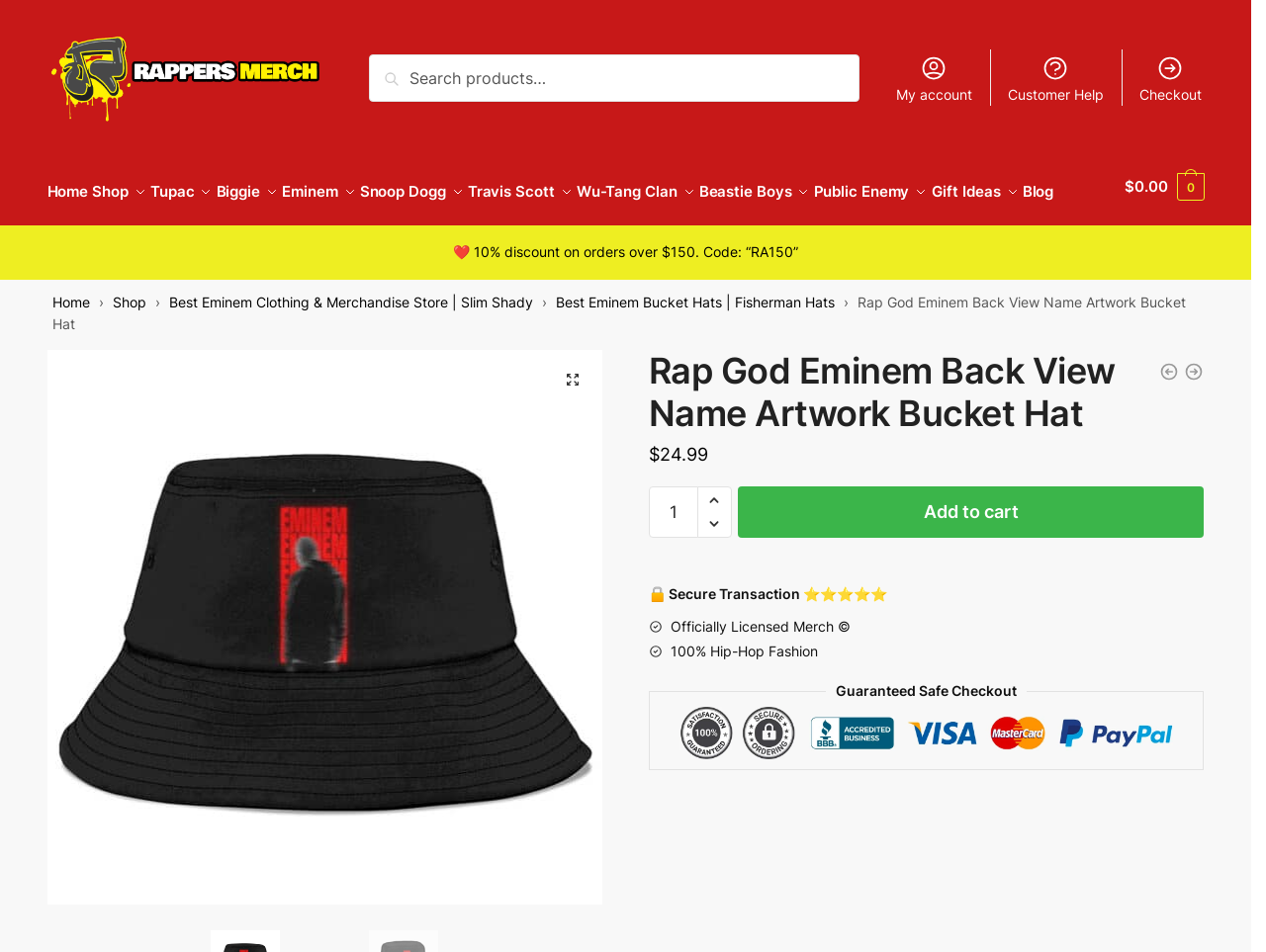Find the UI element described as: "Add to cart" and predict its bounding box coordinates. Ensure the coordinates are four float numbers between 0 and 1, [left, top, right, bottom].

[0.583, 0.563, 0.951, 0.617]